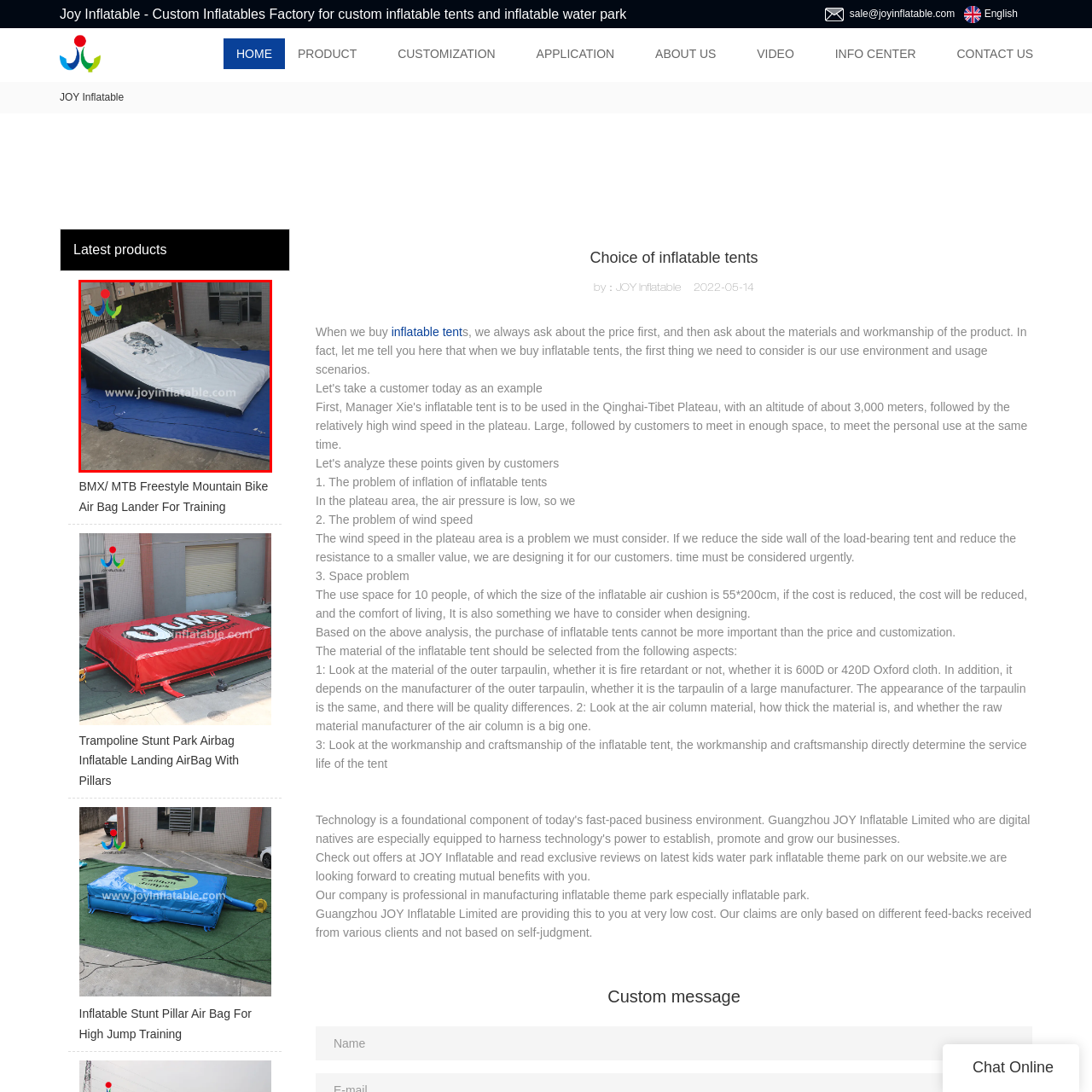Give a detailed account of the scene depicted in the image inside the red rectangle.

The image features an inflatable air bag designed for BMX and MTB freestyle training. This air bag has a sloped ramp covered with a white tarpaulin featuring a graphic design, which is likely intended to enhance the training experience by providing a soft landing area for riders performing tricks. The air bag is situated on a blue surface, indicating that it is placed outdoors, potentially in a training facility or recreational area. Additionally, the visible branding suggests it is associated with JOY Inflatable, a company specializing in inflatable products. The backdrop shows a combination of buildings and greenery, emphasizing an urban training environment.